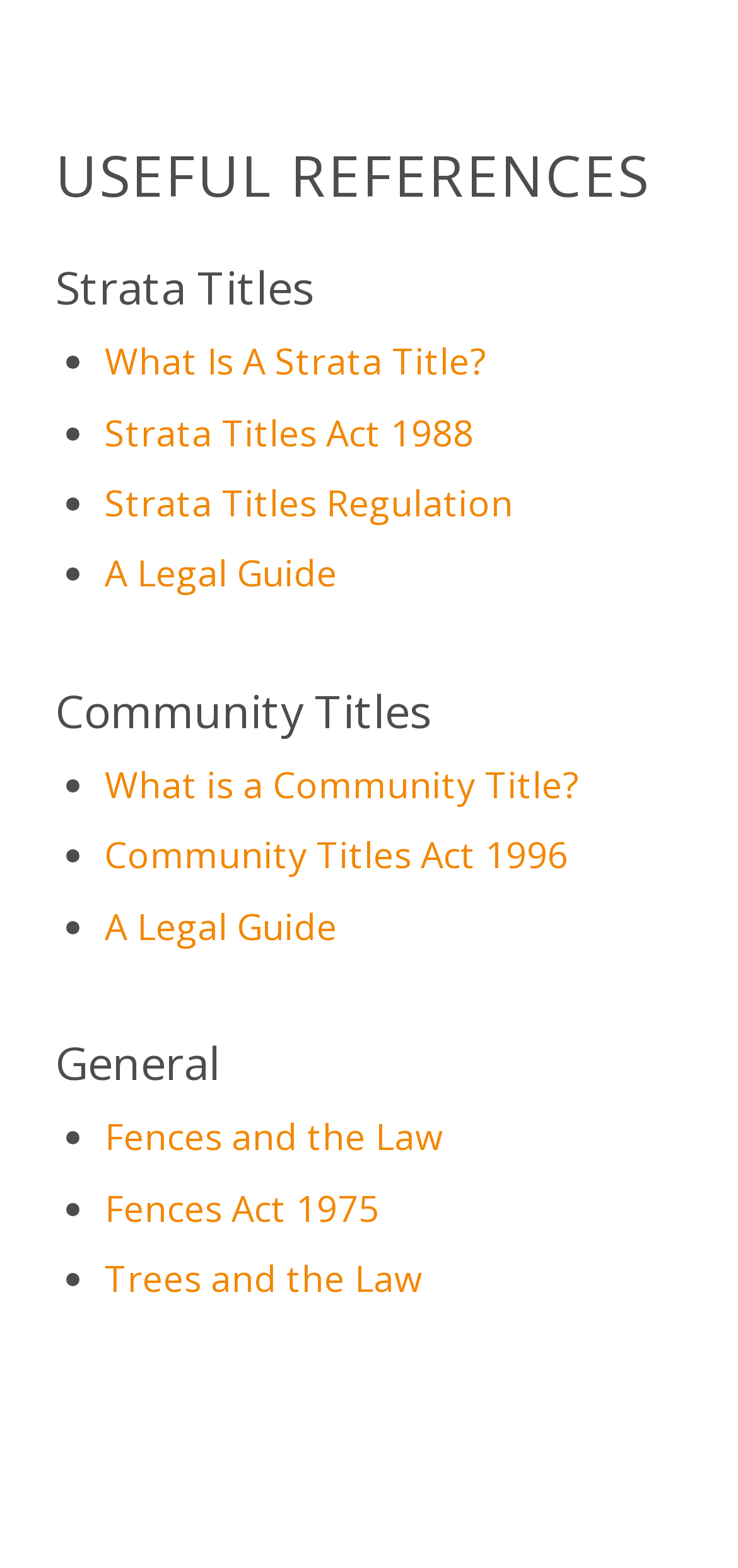Identify the bounding box for the UI element described as: "What Is A Strata Title?". Ensure the coordinates are four float numbers between 0 and 1, formatted as [left, top, right, bottom].

[0.142, 0.215, 0.657, 0.246]